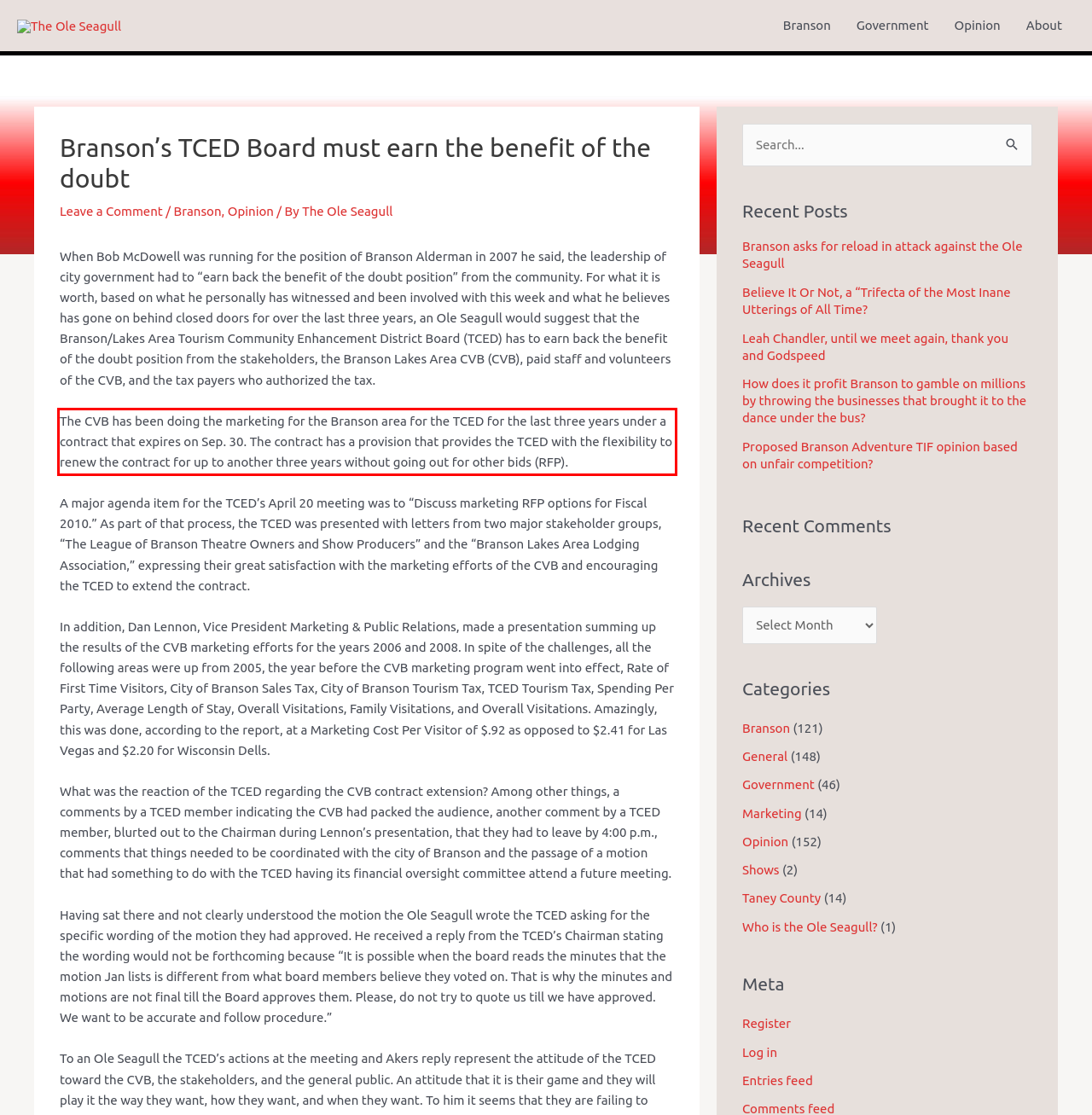Using the provided webpage screenshot, identify and read the text within the red rectangle bounding box.

The CVB has been doing the marketing for the Branson area for the TCED for the last three years under a contract that expires on Sep. 30. The contract has a provision that provides the TCED with the flexibility to renew the contract for up to another three years without going out for other bids (RFP).